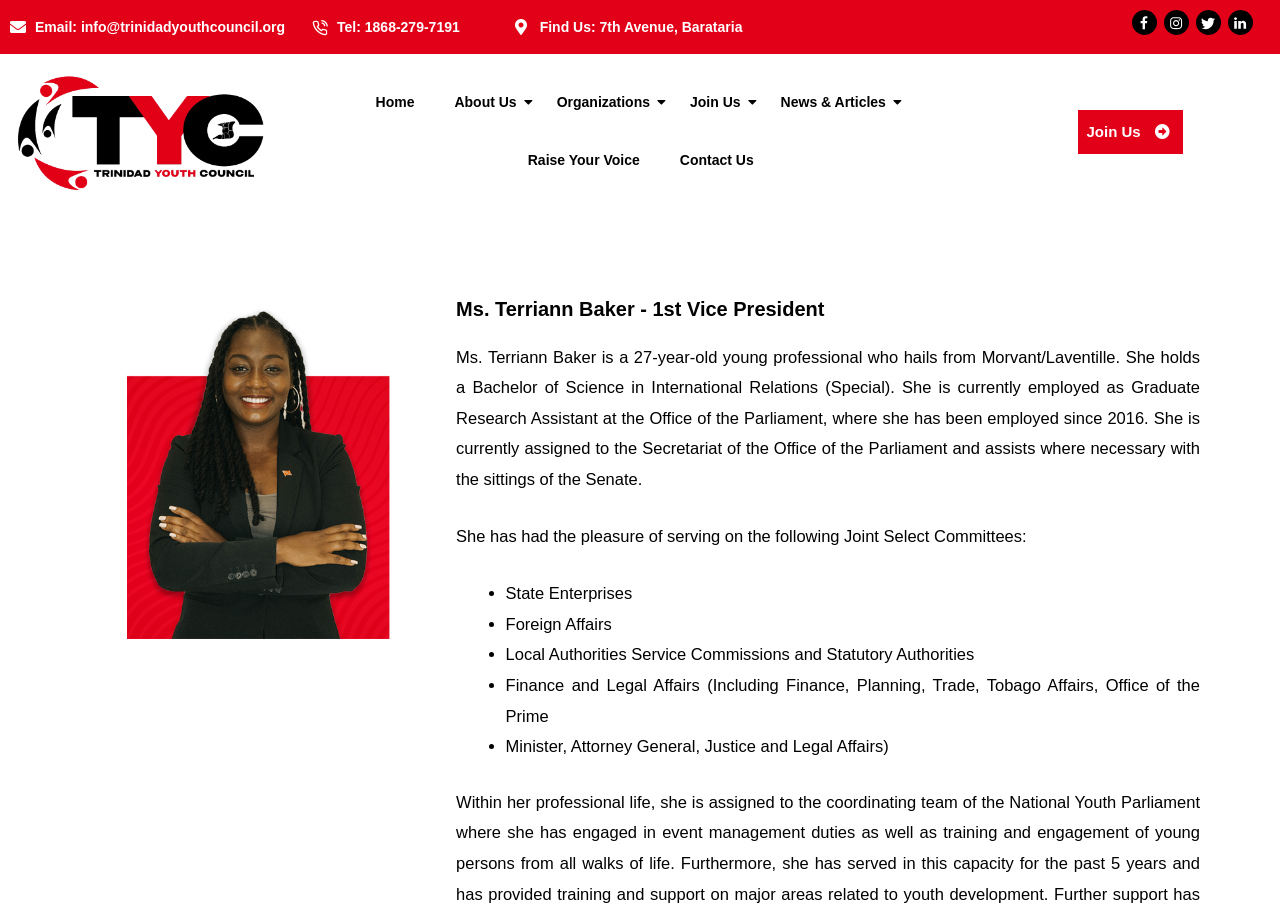Identify the bounding box coordinates for the UI element that matches this description: "Home".

[0.286, 0.081, 0.332, 0.146]